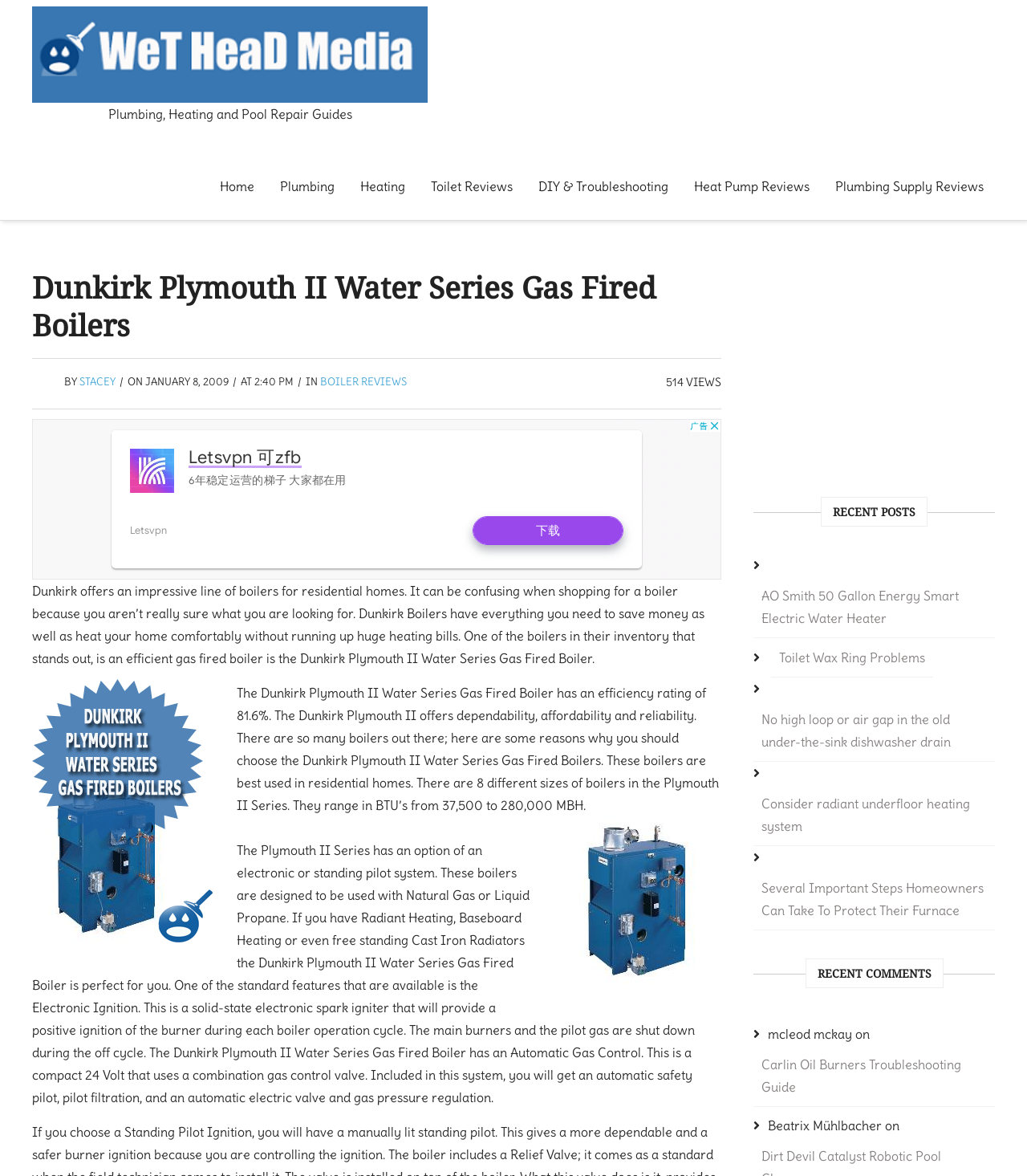Determine the bounding box coordinates for the area that needs to be clicked to fulfill this task: "Read the article about the 'Dunkirk Plymouth II Water Series Gas Fired Boiler'". The coordinates must be given as four float numbers between 0 and 1, i.e., [left, top, right, bottom].

[0.031, 0.496, 0.686, 0.567]